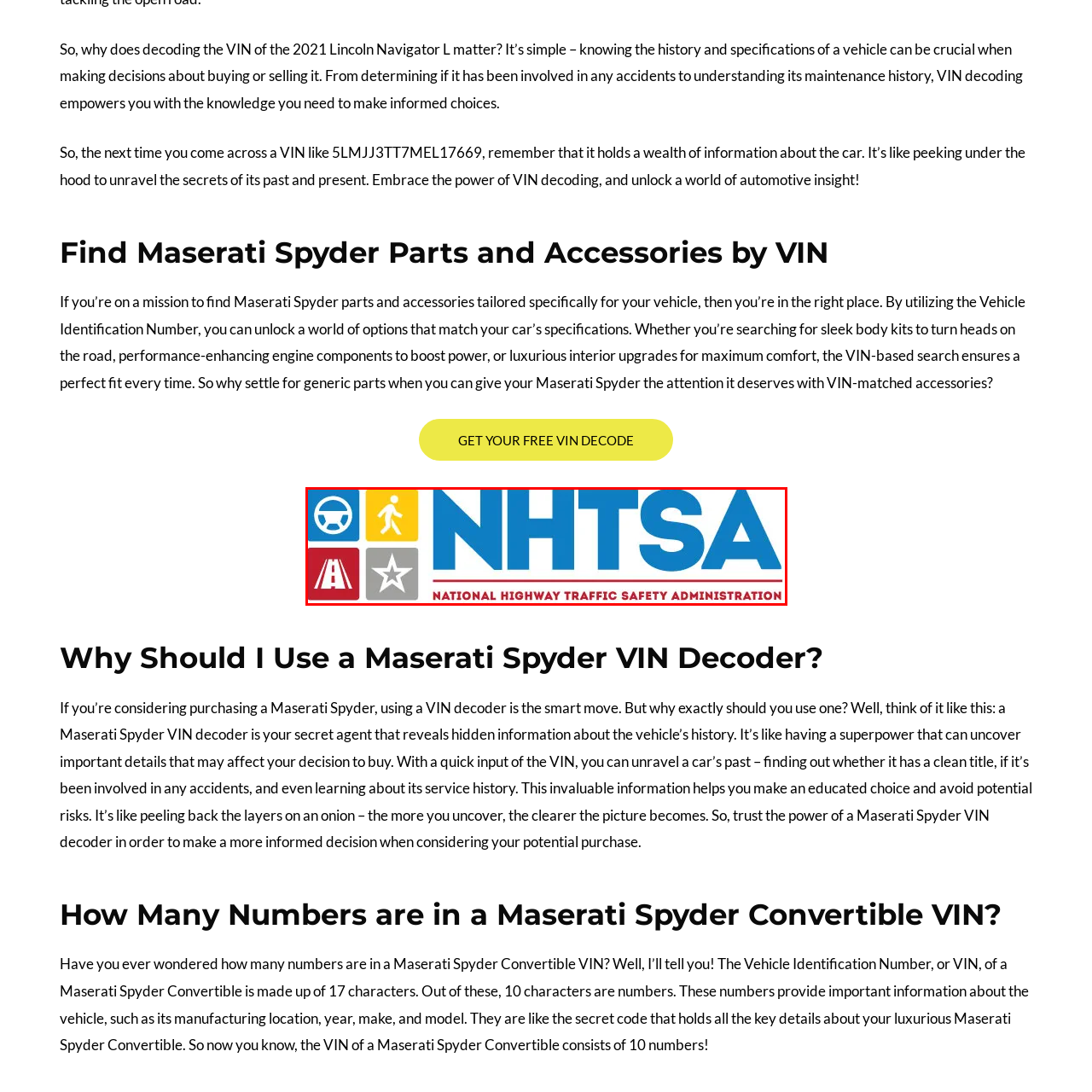What is written underneath the acronym 'NHTSA'?
Observe the image within the red bounding box and respond to the question with a detailed answer, relying on the image for information.

Below the acronym 'NHTSA' in blue, the full name 'National Highway Traffic Safety Administration' is written in bold red text, providing a clear identification of the agency and its purpose.